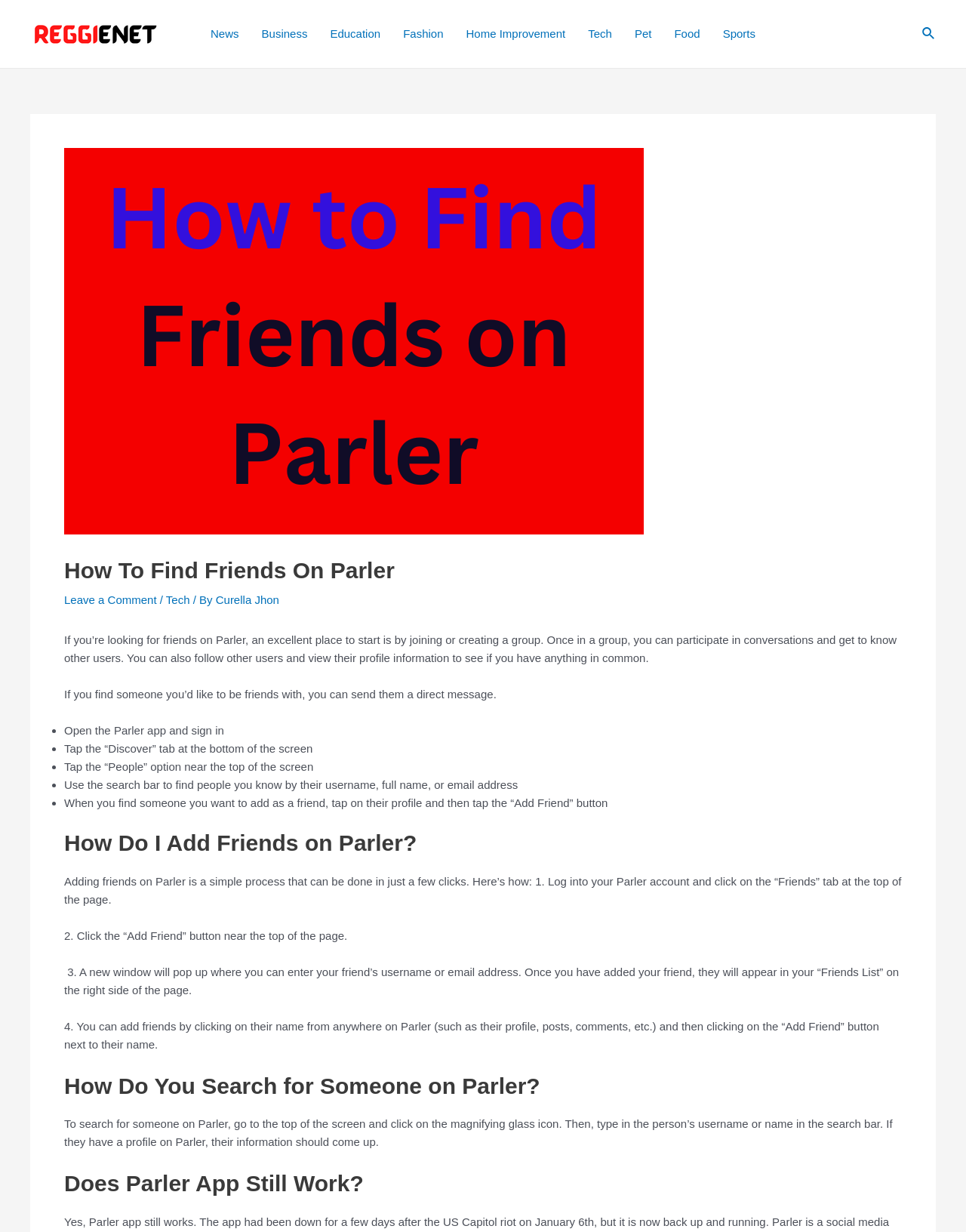Specify the bounding box coordinates of the area to click in order to execute this command: 'Search for something'. The coordinates should consist of four float numbers ranging from 0 to 1, and should be formatted as [left, top, right, bottom].

[0.955, 0.02, 0.969, 0.036]